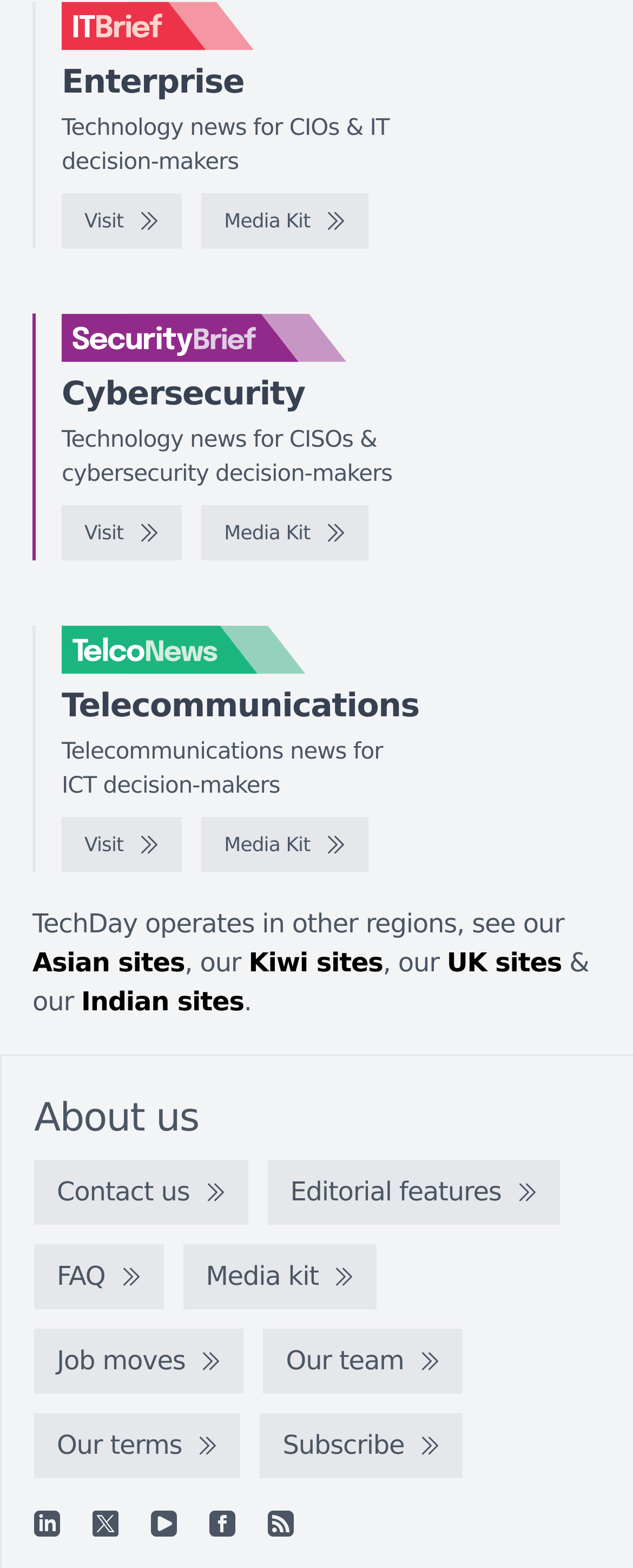Locate the bounding box coordinates of the area you need to click to fulfill this instruction: 'Subscribe'. The coordinates must be in the form of four float numbers ranging from 0 to 1: [left, top, right, bottom].

[0.411, 0.901, 0.731, 0.942]